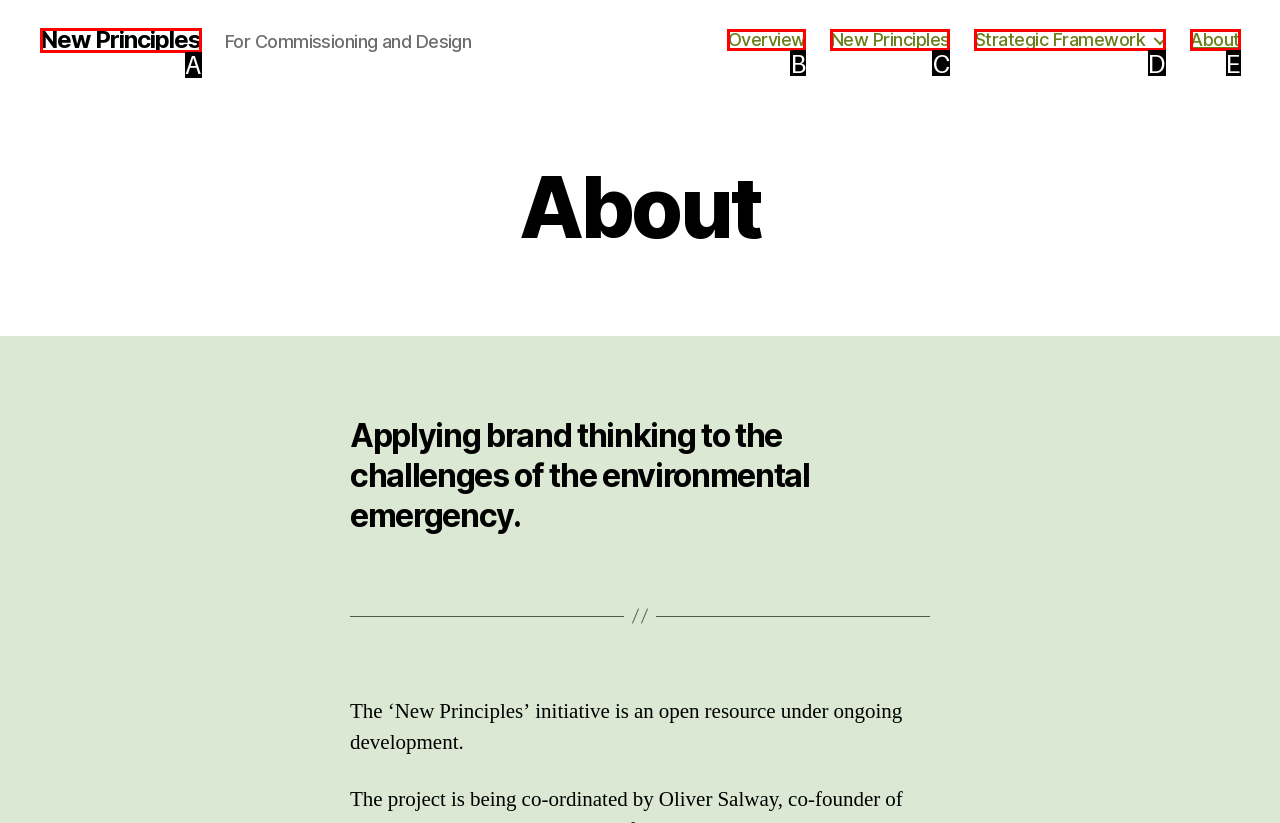Given the description: Strategic Framework, identify the HTML element that fits best. Respond with the letter of the correct option from the choices.

D